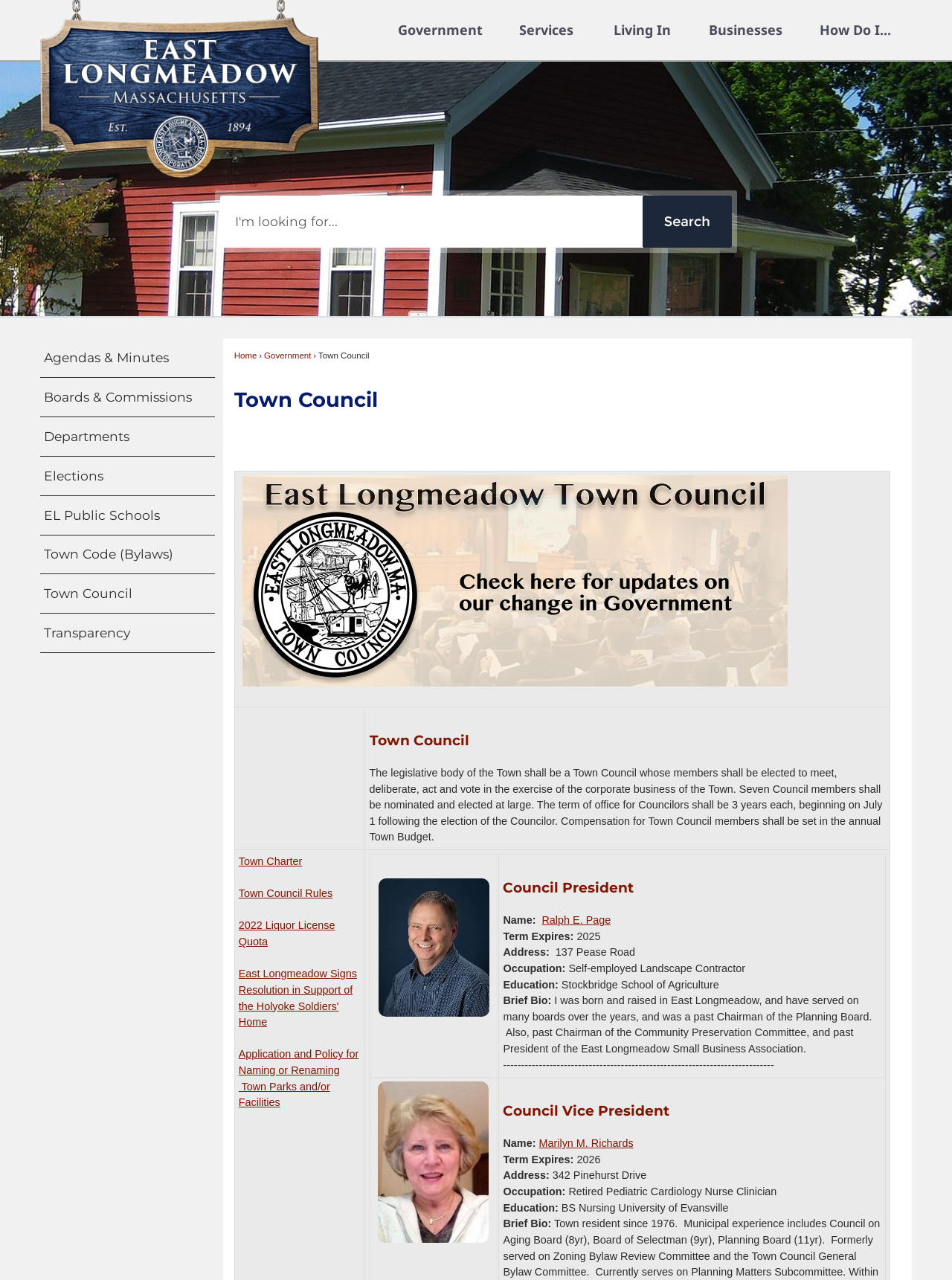Based on the element description "Living In", predict the bounding box coordinates of the UI element.

[0.623, 0.0, 0.727, 0.047]